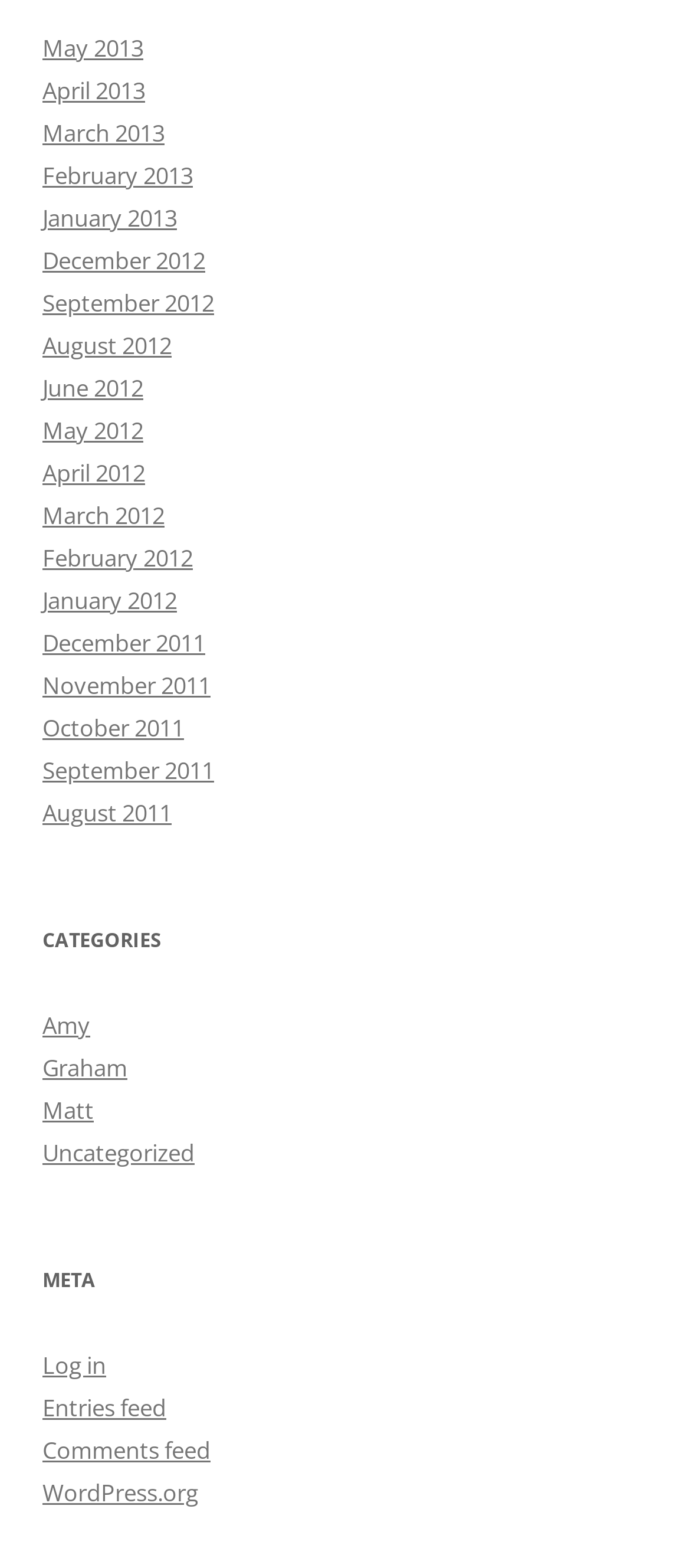Using a single word or phrase, answer the following question: 
What is the last link in the webpage?

WordPress.org